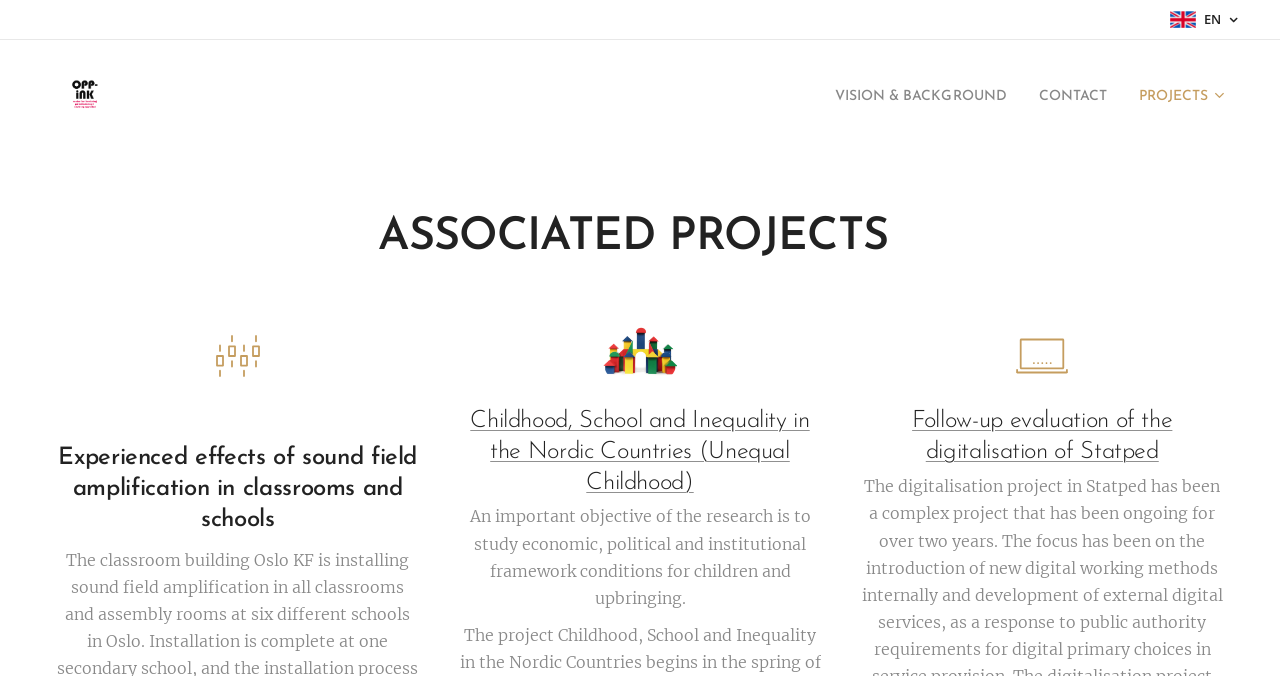Convey a detailed summary of the webpage, mentioning all key elements.

The webpage appears to be a project showcase page, with a focus on educational research projects. At the top right corner, there is a language selection option with the text "EN". Below this, there is a navigation menu with links to "VISION & BACKGROUND", "CONTACT", "PROJECTS", and an icon represented by "\uf107".

The main content of the page is divided into sections, with headings and descriptions of various projects. The first section is titled "ASSOCIATED PROJECTS" and contains an embedded object, likely an image or icon. Below this, there is a heading that matches the meta description, "Experienced effects of sound field amplification in classrooms and schools". This is followed by a brief description or summary of the project.

To the right of this section, there is another project titled "Childhood, School and Inequality in the Nordic Countries (Unequal Childhood)", with a link to the project page and a brief description of the research objective. Below this, there is a link to another project, "Follow-up evaluation of the digitalisation of Statped", with a brief description and a link to the project page.

Throughout the page, there are several links and embedded objects, likely images or icons, that provide additional information about each project. The overall layout is organized, with clear headings and concise descriptions of each project.